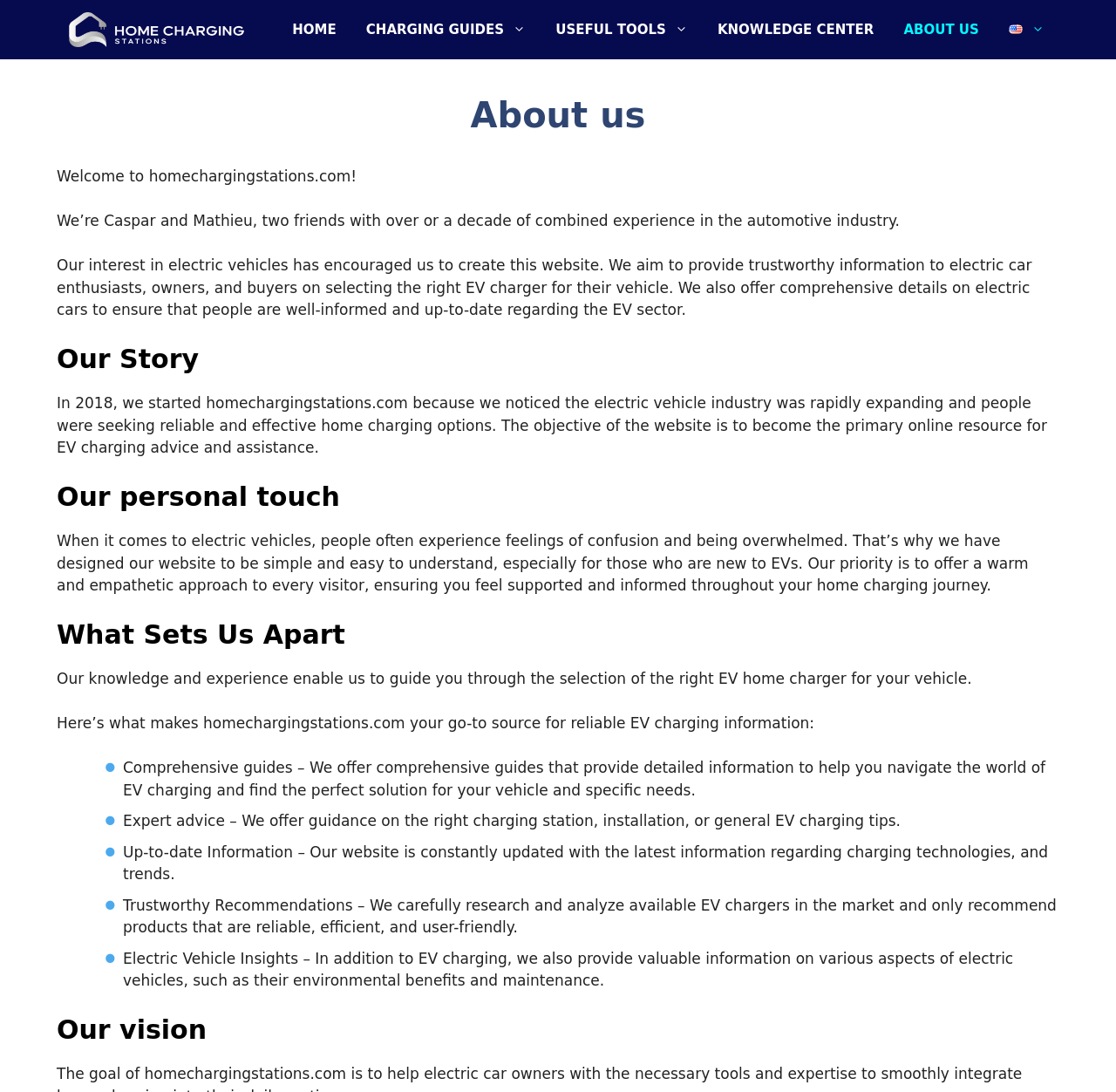Give a one-word or short-phrase answer to the following question: 
What is the purpose of the website?

Provide trustworthy information on electric vehicles and home charging